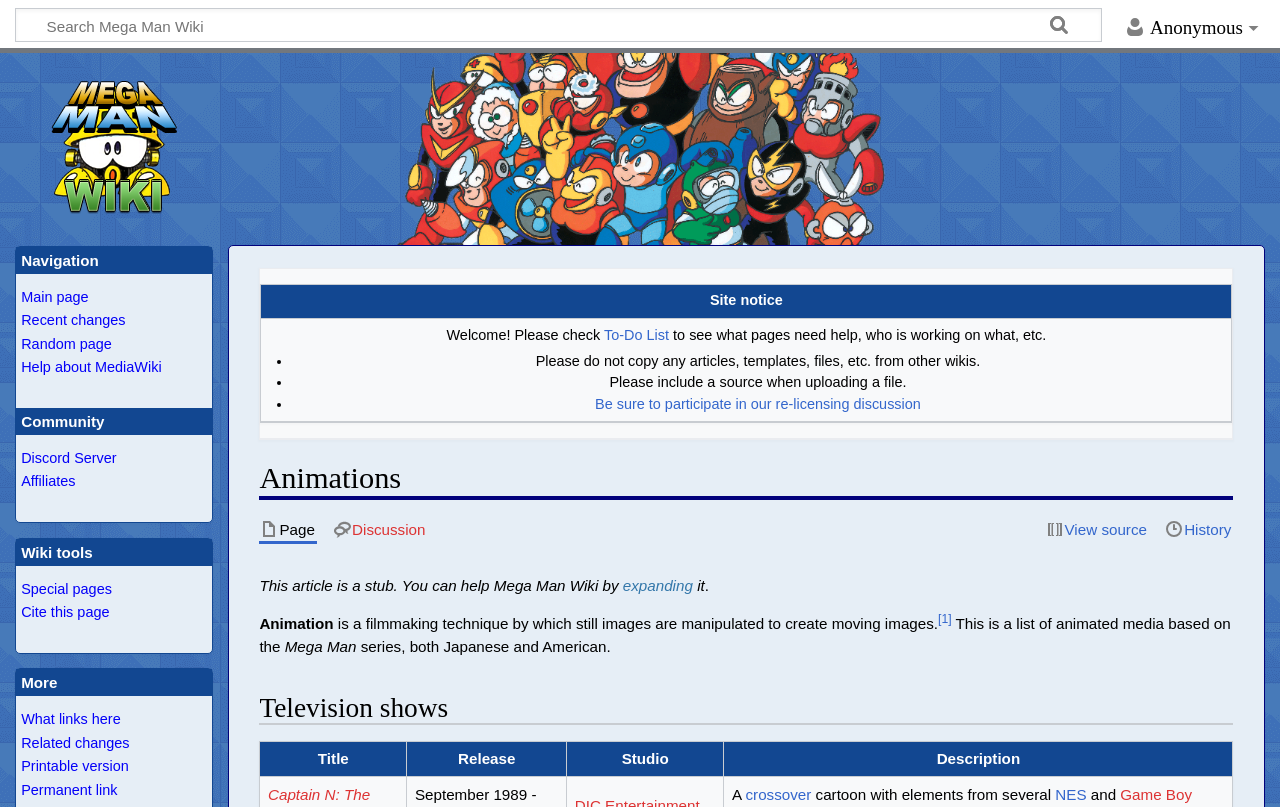Determine the bounding box coordinates of the target area to click to execute the following instruction: "Get in touch via email."

None